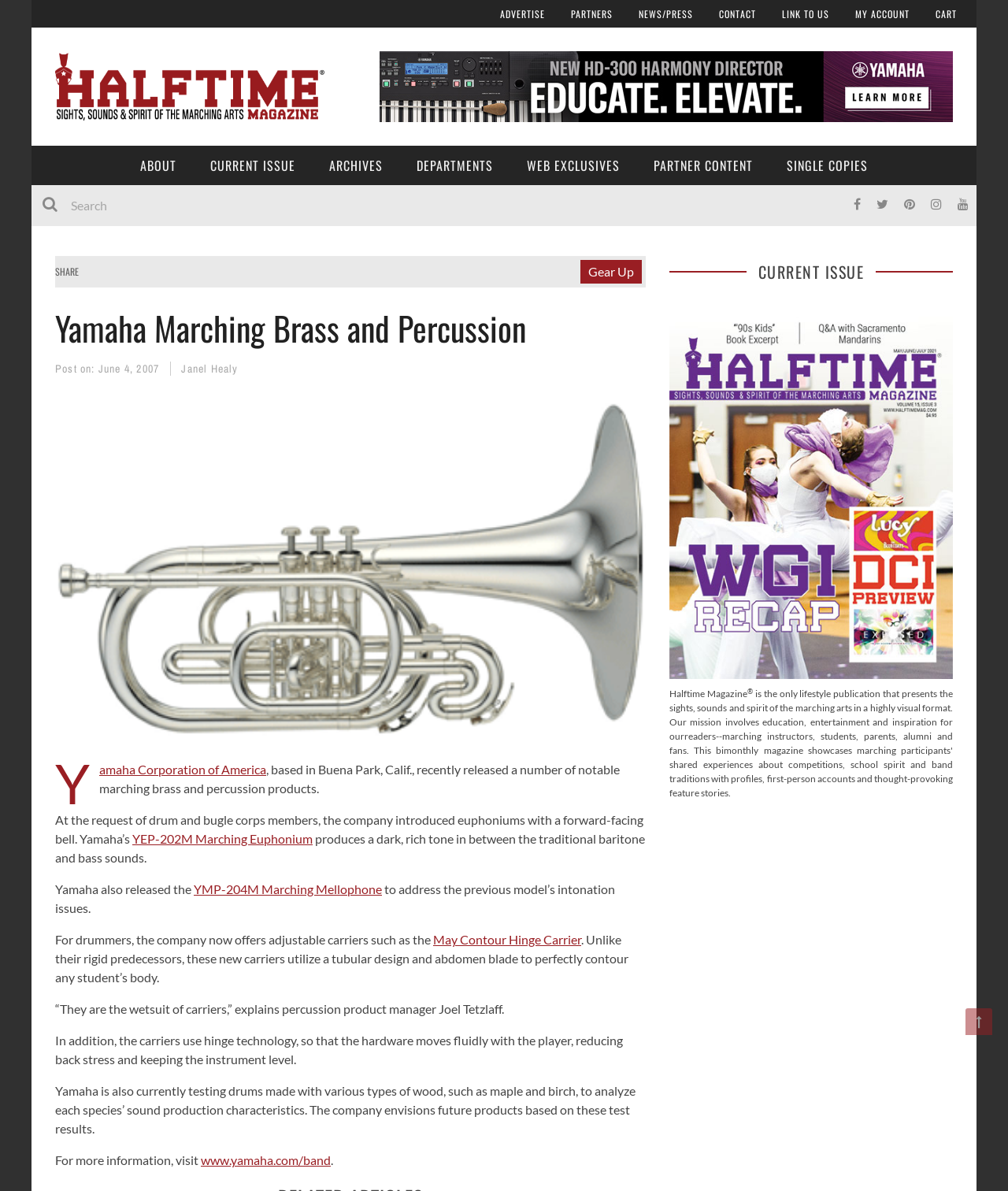What is the company that released new marching brass and percussion products?
Answer briefly with a single word or phrase based on the image.

Yamaha Corporation of America